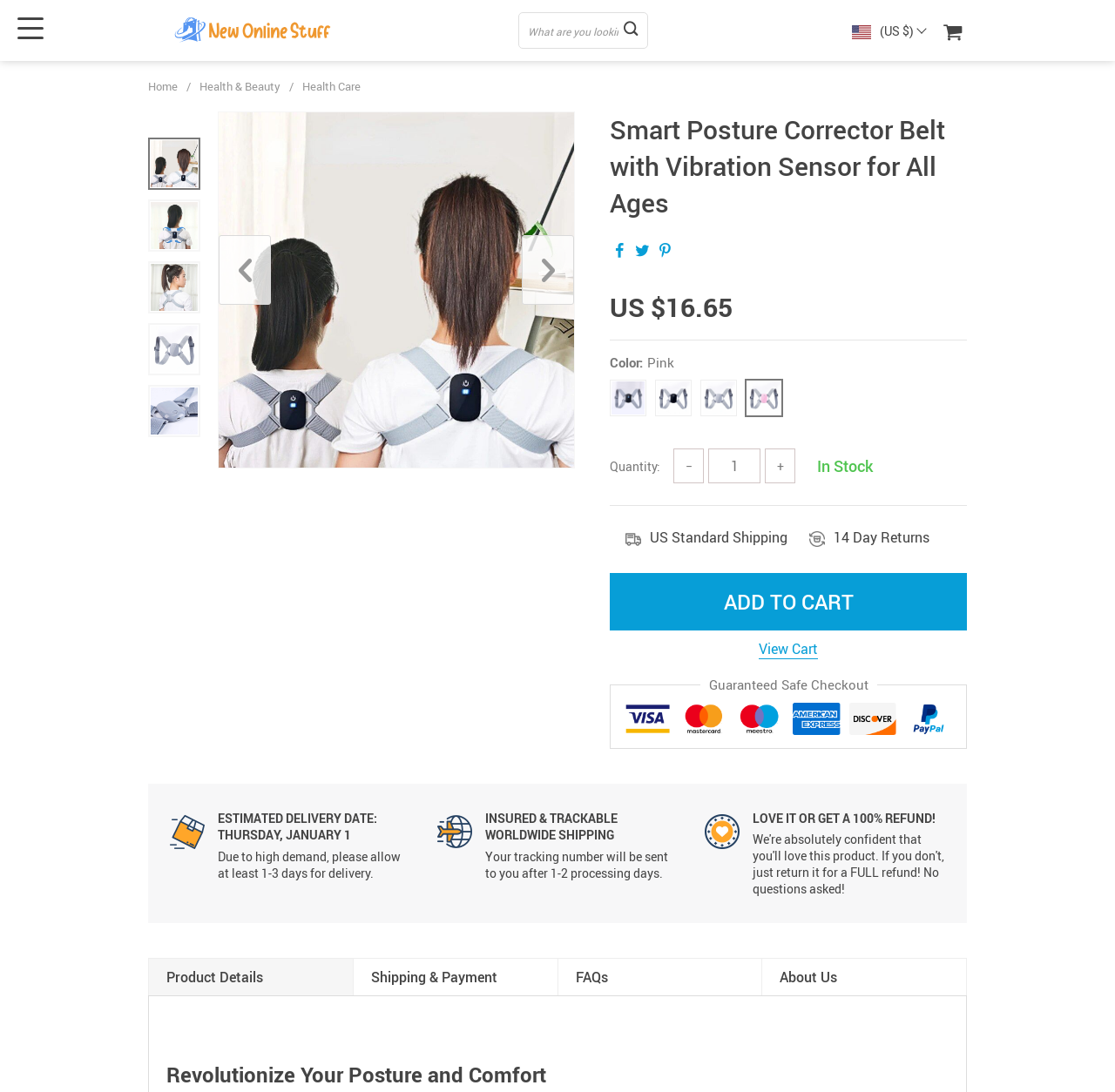Based on the element description online form, identify the bounding box coordinates for the UI element. The coordinates should be in the format (top-left x, top-left y, bottom-right x, bottom-right y) and within the 0 to 1 range.

None